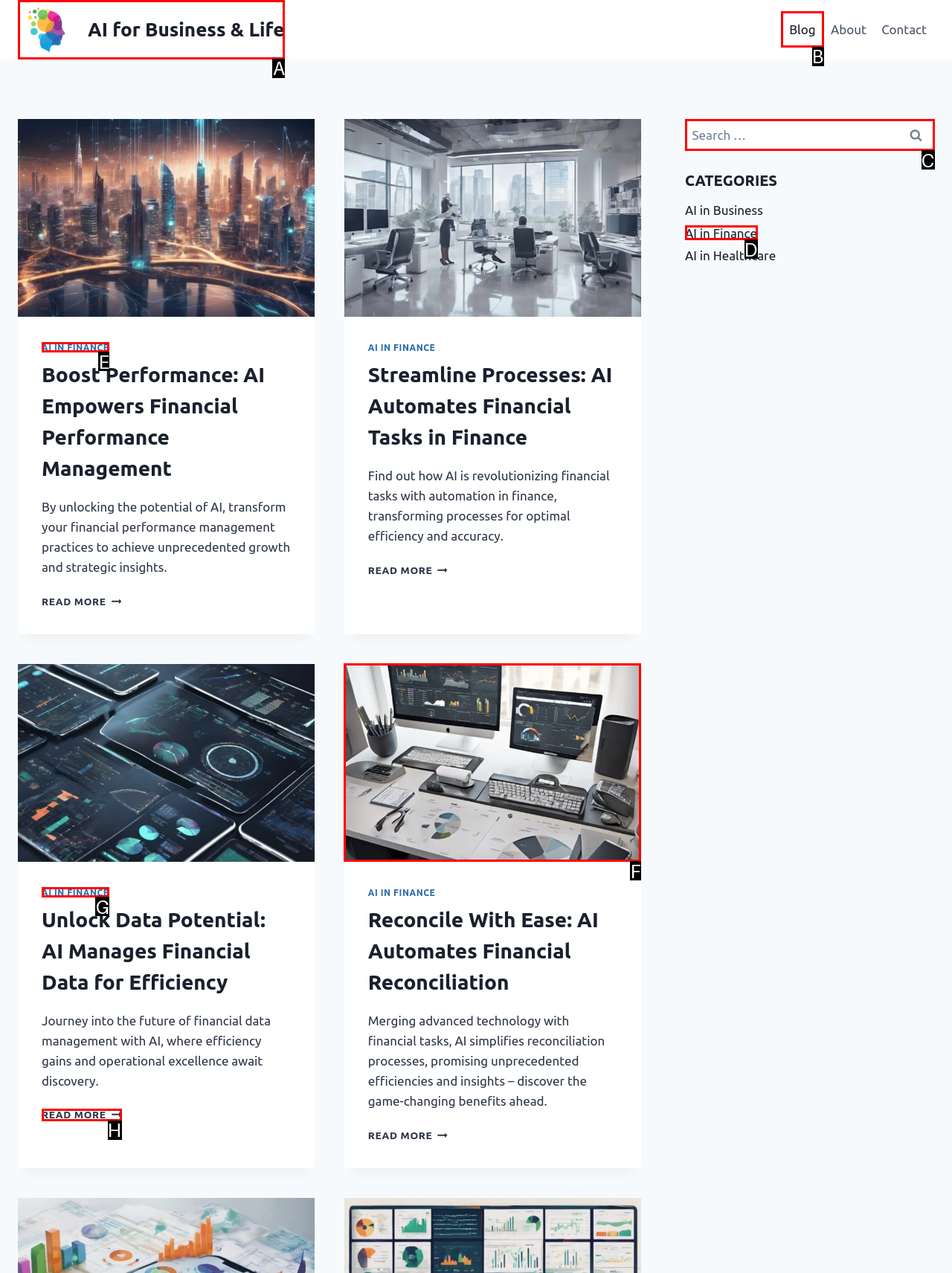Select the appropriate HTML element that needs to be clicked to execute the following task: Click on the 'Blog' link. Respond with the letter of the option.

B